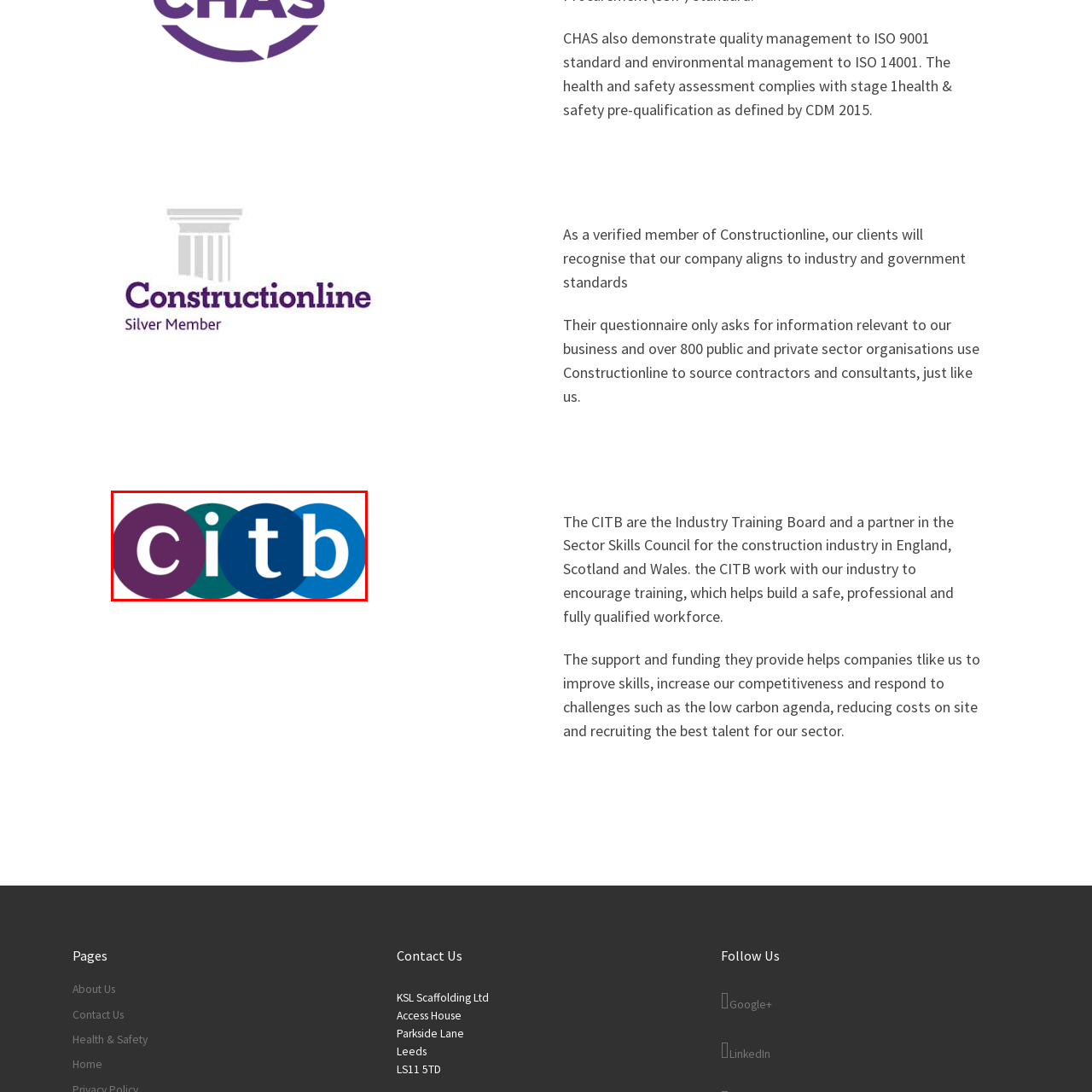Offer an in-depth description of the picture located within the red frame.

The image features the logo of the CITB (Construction Industry Training Board), presented in a modern and visually appealing design. The logo consists of overlapping circular shapes in various colors, including purple, teal, and blue, with the letters "citb" prominently displayed in white. This logo represents the CITB's commitment to supporting the construction industry through training and skills development. As a key partner in the Sector Skills Council, the CITB plays a vital role in enhancing workforce qualifications and safety within the construction sector across England, Scotland, and Wales.